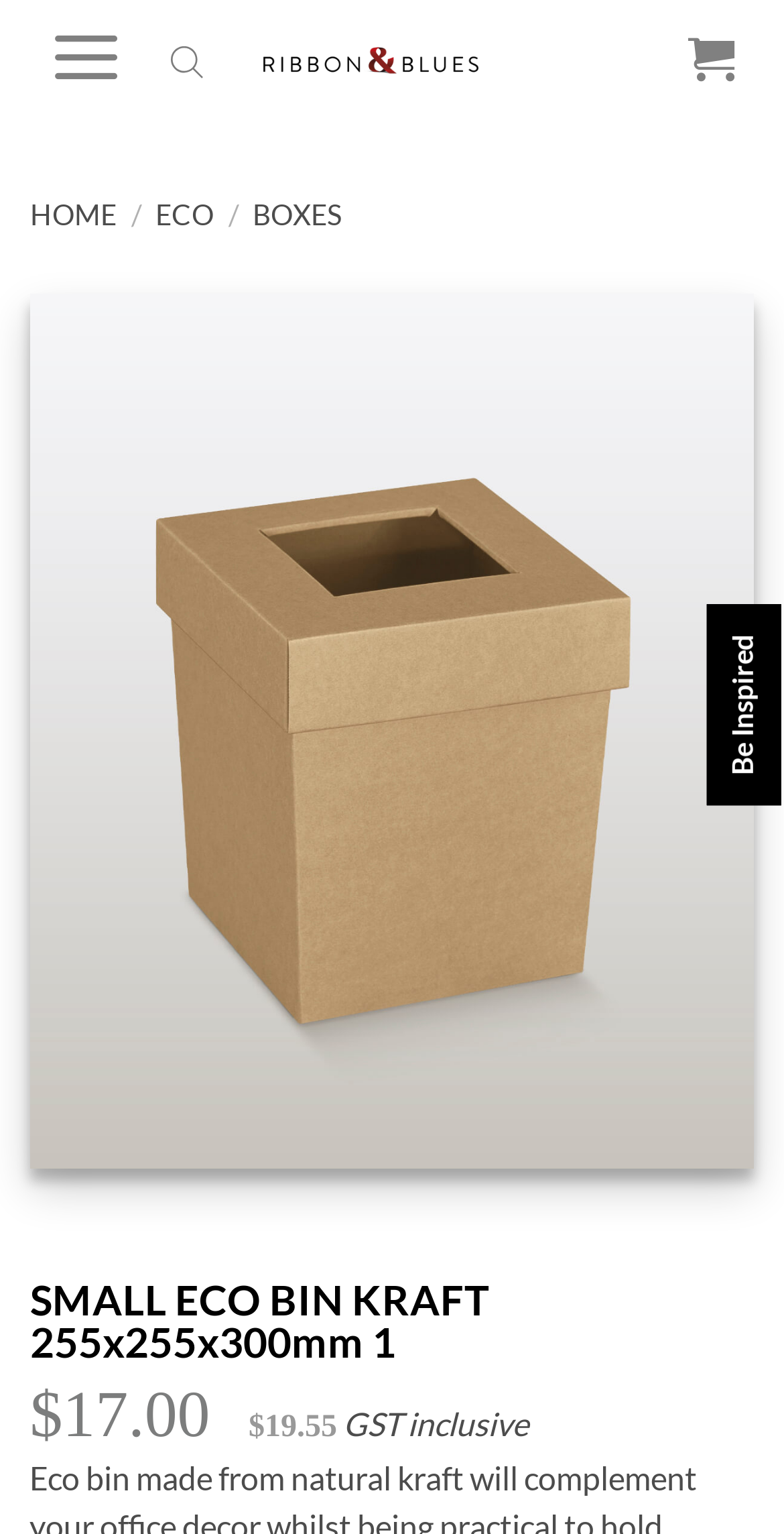Answer the question below in one word or phrase:
How many navigation menu items are there?

3